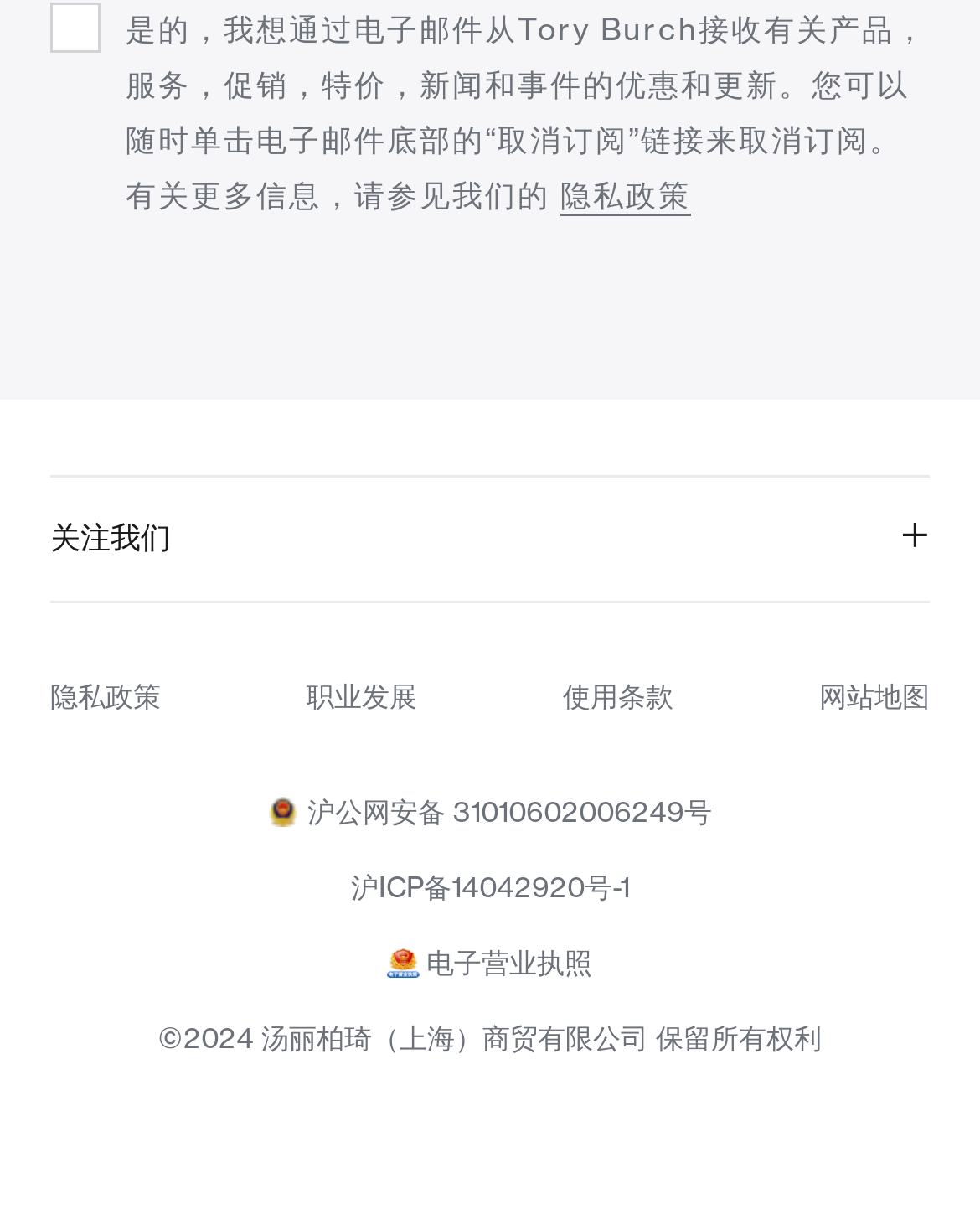From the element description 隐私政策, predict the bounding box coordinates of the UI element. The coordinates must be specified in the format (top-left x, top-left y, bottom-right x, bottom-right y) and should be within the 0 to 1 range.

[0.051, 0.56, 0.164, 0.589]